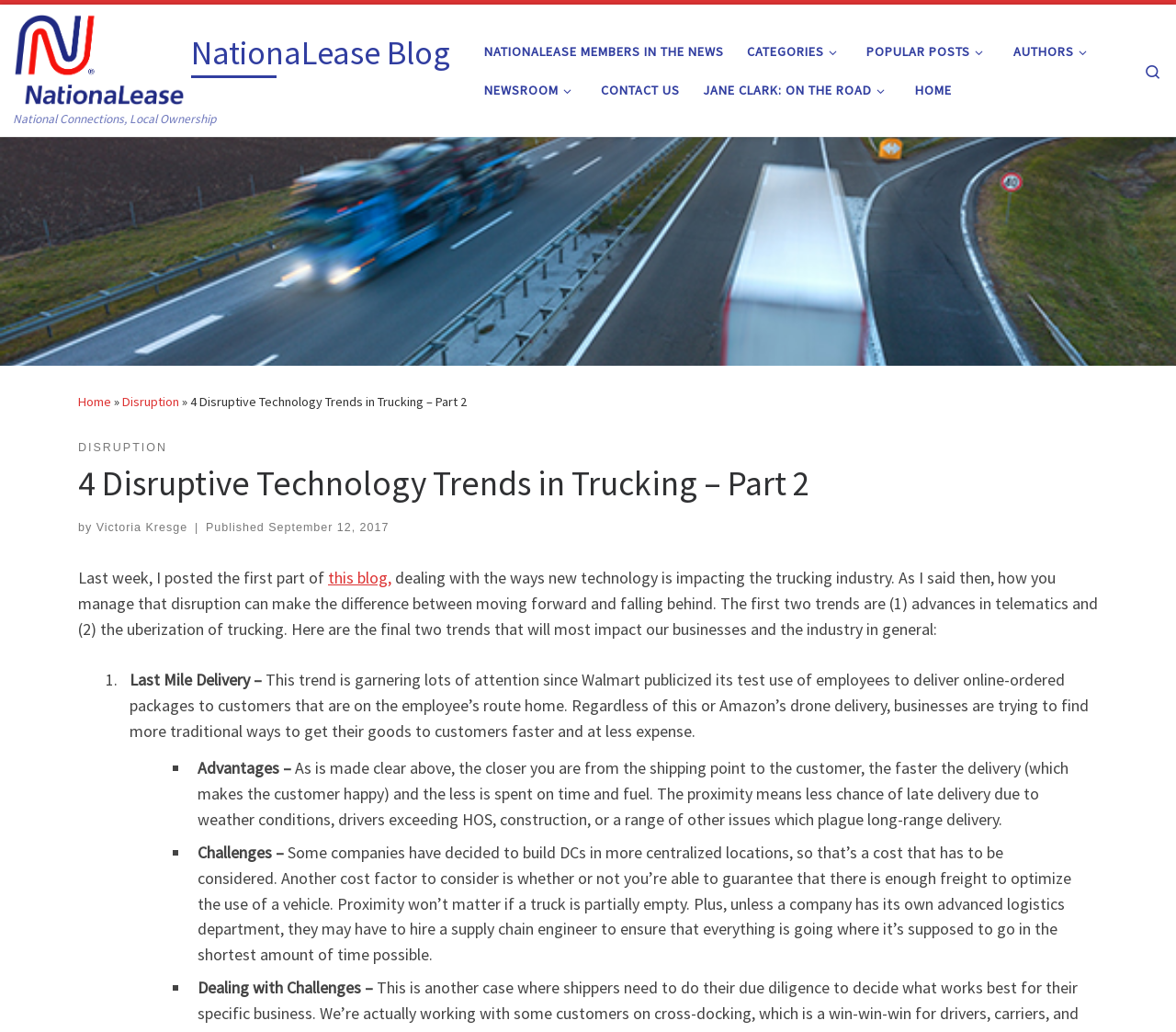What is the date of publication?
Please provide a comprehensive answer to the question based on the webpage screenshot.

The date of publication can be found in the header section of the webpage, where it says 'Published September 12, 2017'.